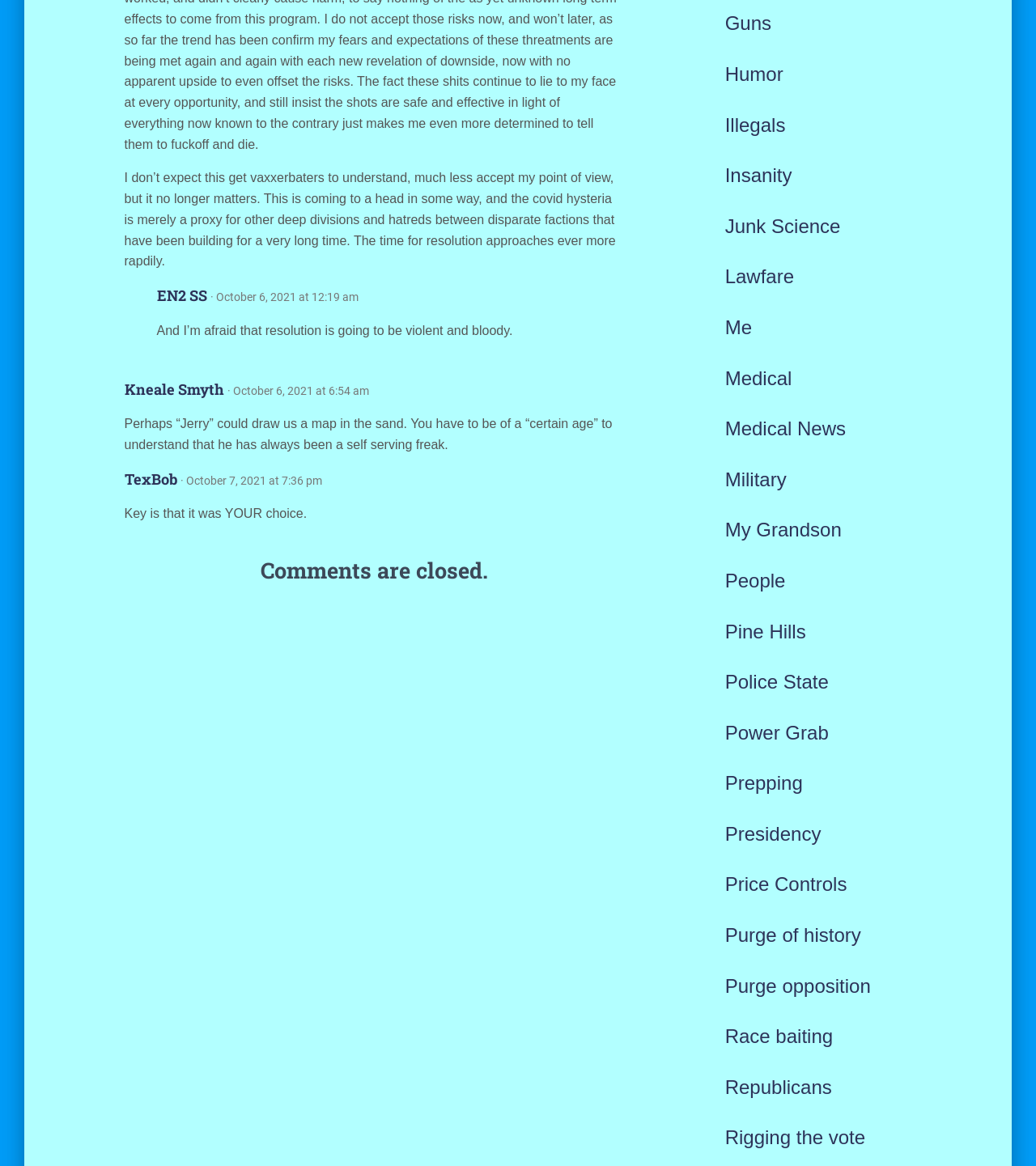Kindly determine the bounding box coordinates of the area that needs to be clicked to fulfill this instruction: "Click on 'Medical News'".

[0.7, 0.358, 0.816, 0.377]